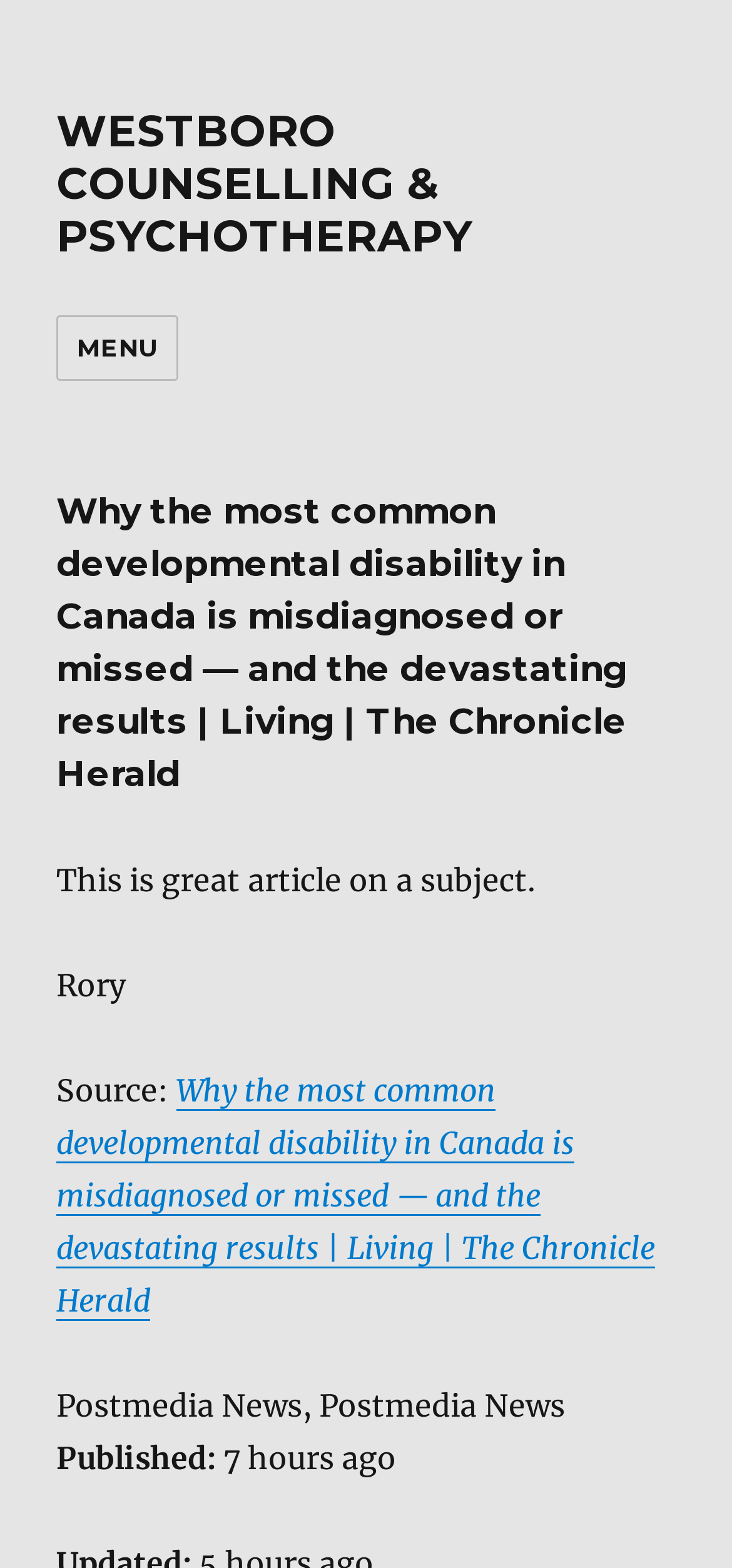What is the source of the article?
Utilize the image to construct a detailed and well-explained answer.

I found the answer by looking at the static text element with the text 'Postmedia News' which is located below the main heading of the webpage.